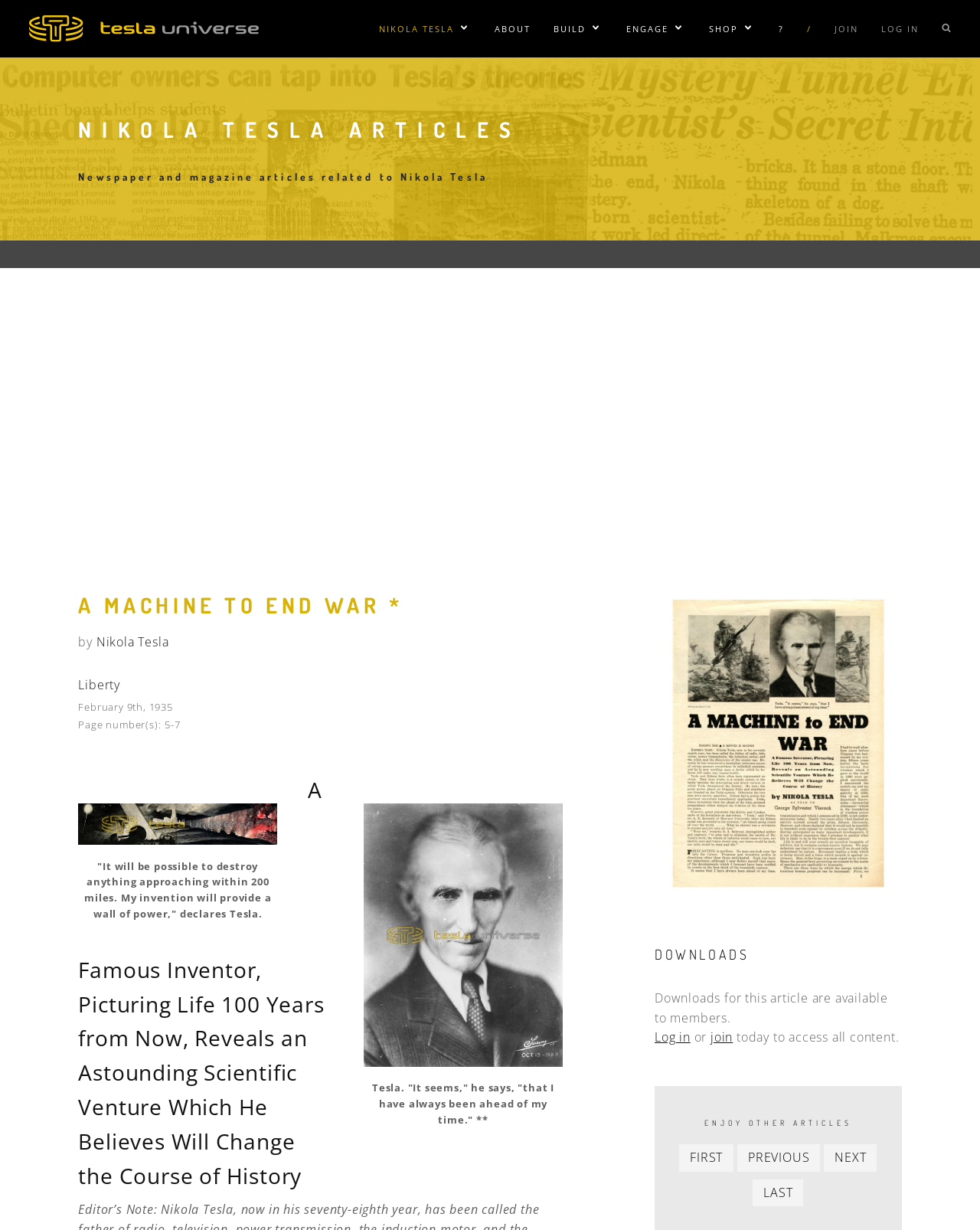Explain the features and main sections of the webpage comprehensively.

This webpage is dedicated to Nikola Tesla, a famous inventor. At the top, there is a navigation menu with links to various sections, including "NIKOLA TESLA", "Articles", "Books", "Documents", and more. Below the navigation menu, there is a prominent image of Tesla Universe, accompanied by a link to "Skip to main content".

The main content area is divided into two columns. The left column features an article titled "A MACHINE TO END WAR *" by Nikola Tesla, published in Liberty on February 9th, 1935. The article includes a Sarony photograph of Tesla taken on October 13, 1933, and an artist's rendering of Tesla's death ray providing a wall of power. The text describes Tesla's invention, which he believes will change the course of history.

The right column contains a heading "A Famous Inventor, Picturing Life 100 Years from Now, Reveals an Astounding Scientific Venture Which He Believes Will Change the Course of History" and a preview image of the article. Below this, there is a section for downloads, which are available to members only. Users can log in or join to access the content.

At the bottom of the page, there is a pagination section and a heading "ENJOY OTHER ARTICLES". The webpage also features a search box and a link to "JOIN" or "LOG IN" at the top right corner.